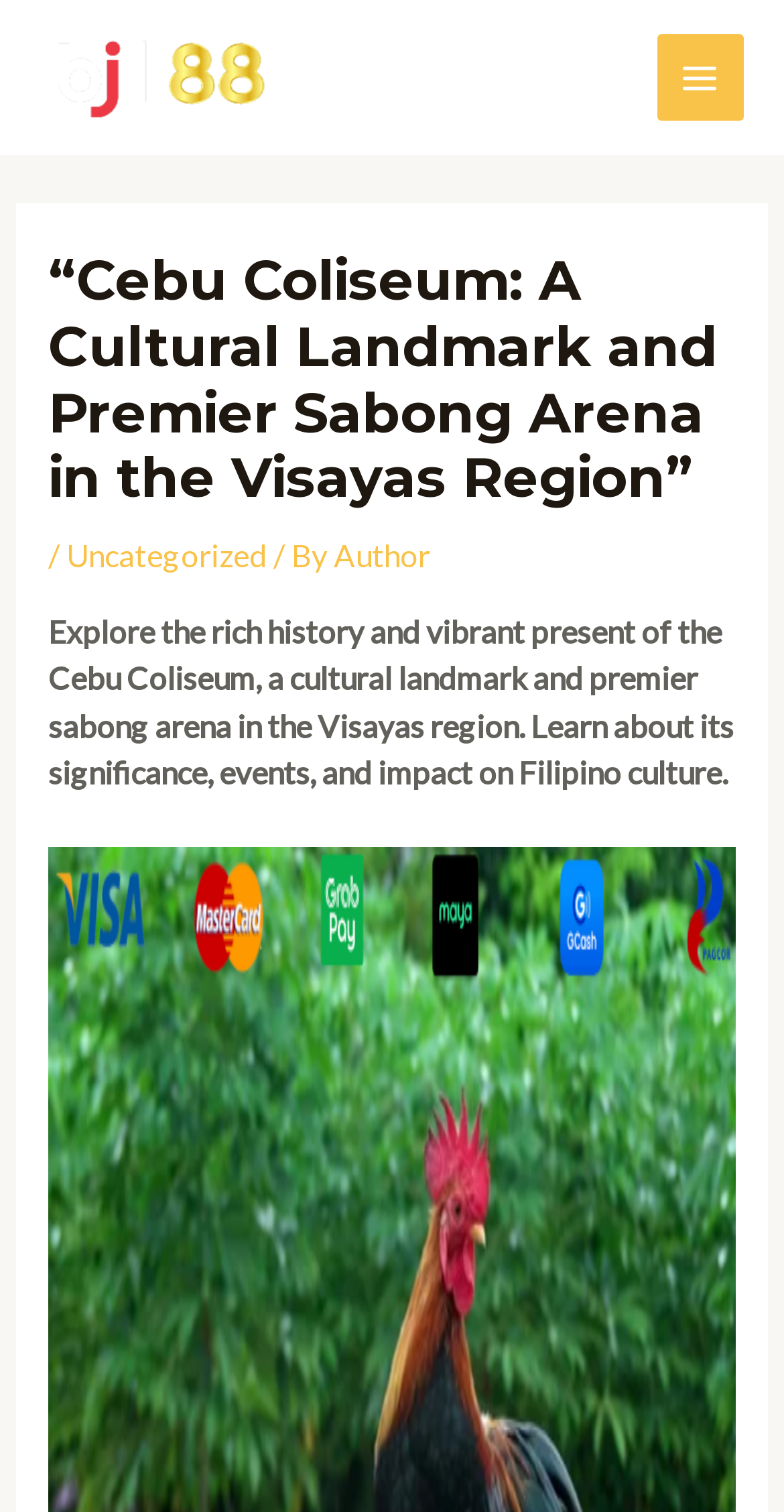What is the author of the article?
Based on the image, give a one-word or short phrase answer.

Author